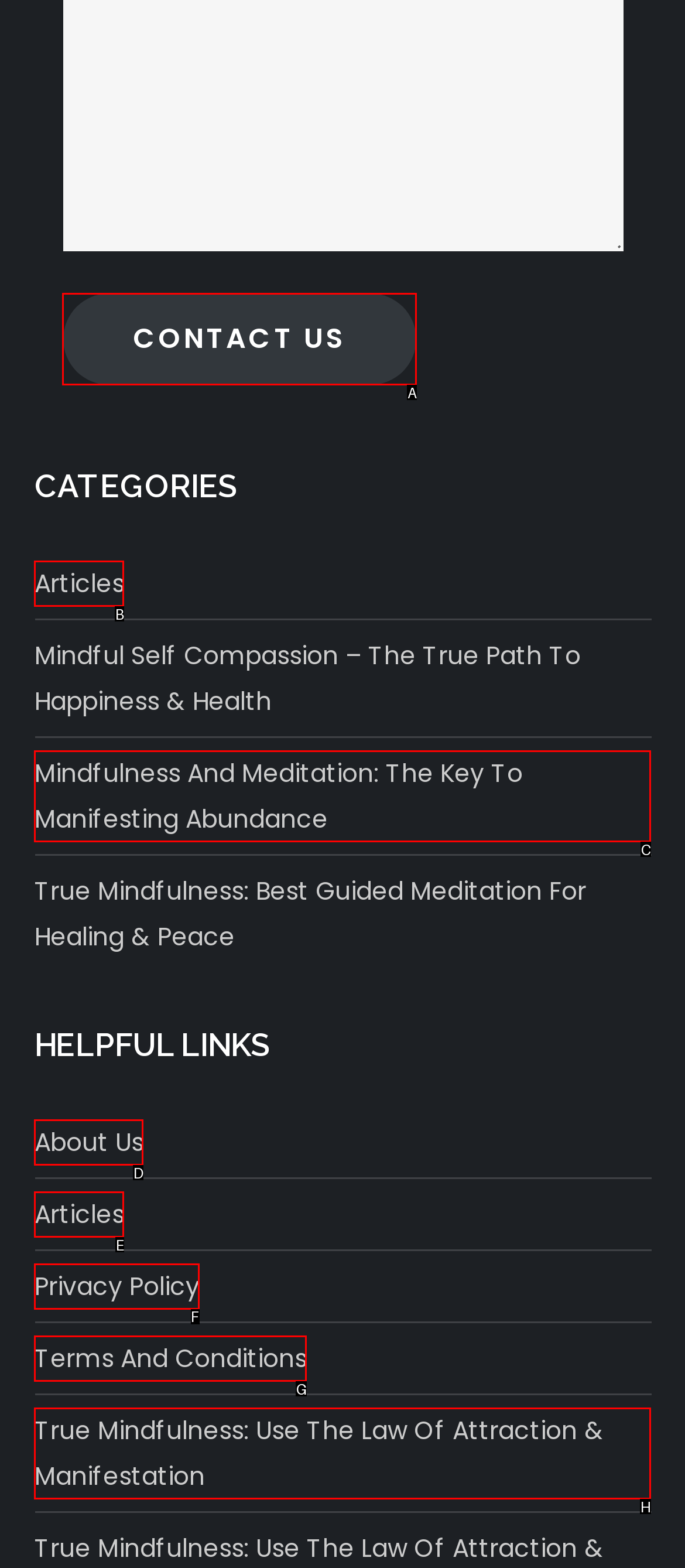Please indicate which HTML element should be clicked to fulfill the following task: visit the Privacy Policy page. Provide the letter of the selected option.

F